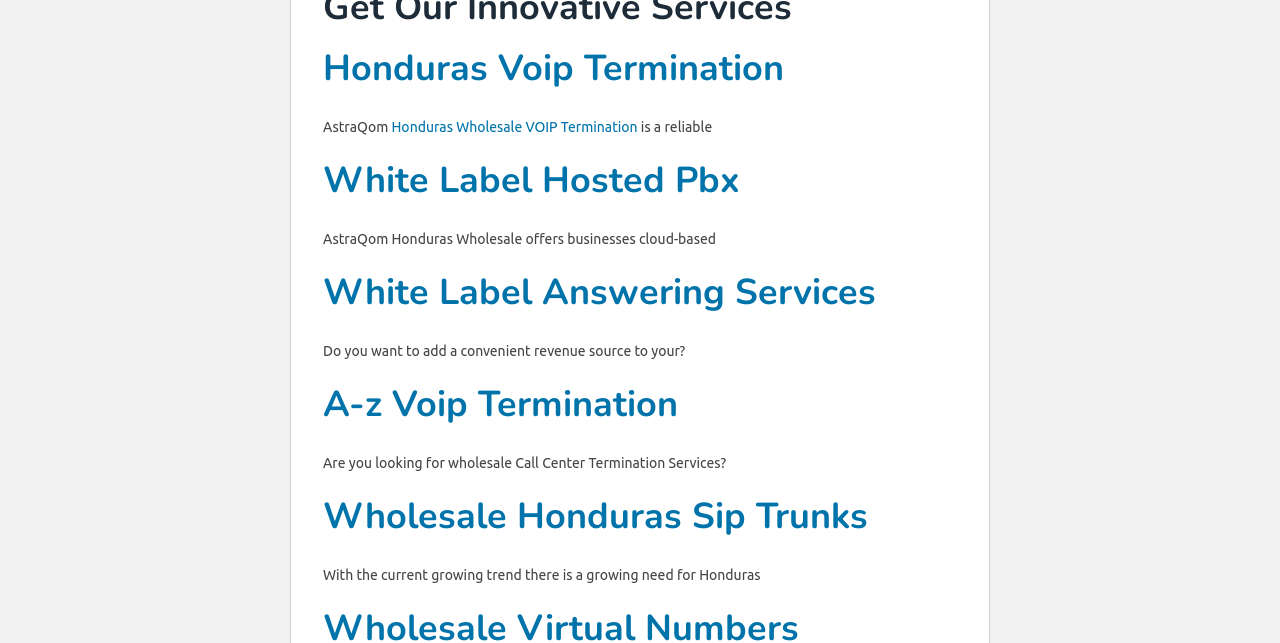Determine the bounding box coordinates of the UI element described by: "White Label Hosted Pbx".

[0.252, 0.243, 0.578, 0.319]